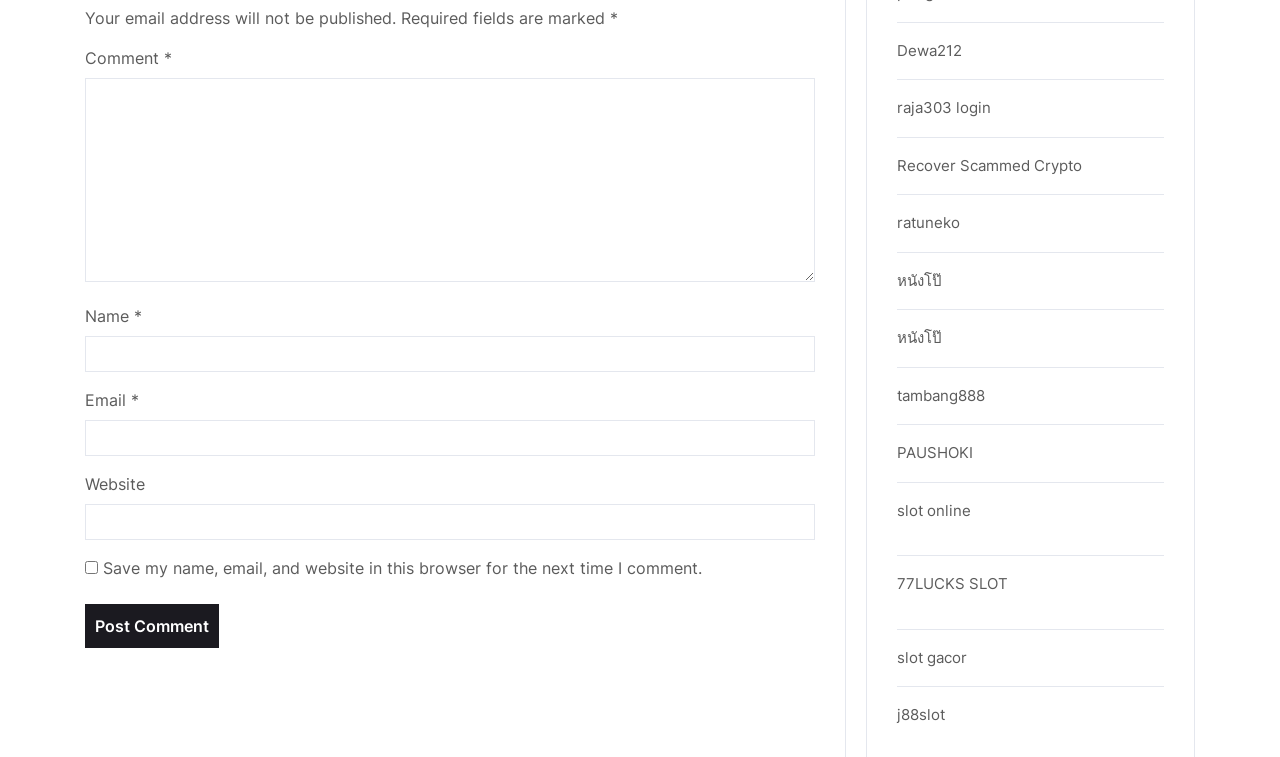Identify the bounding box coordinates of the element to click to follow this instruction: 'Add to cart'. Ensure the coordinates are four float values between 0 and 1, provided as [left, top, right, bottom].

None